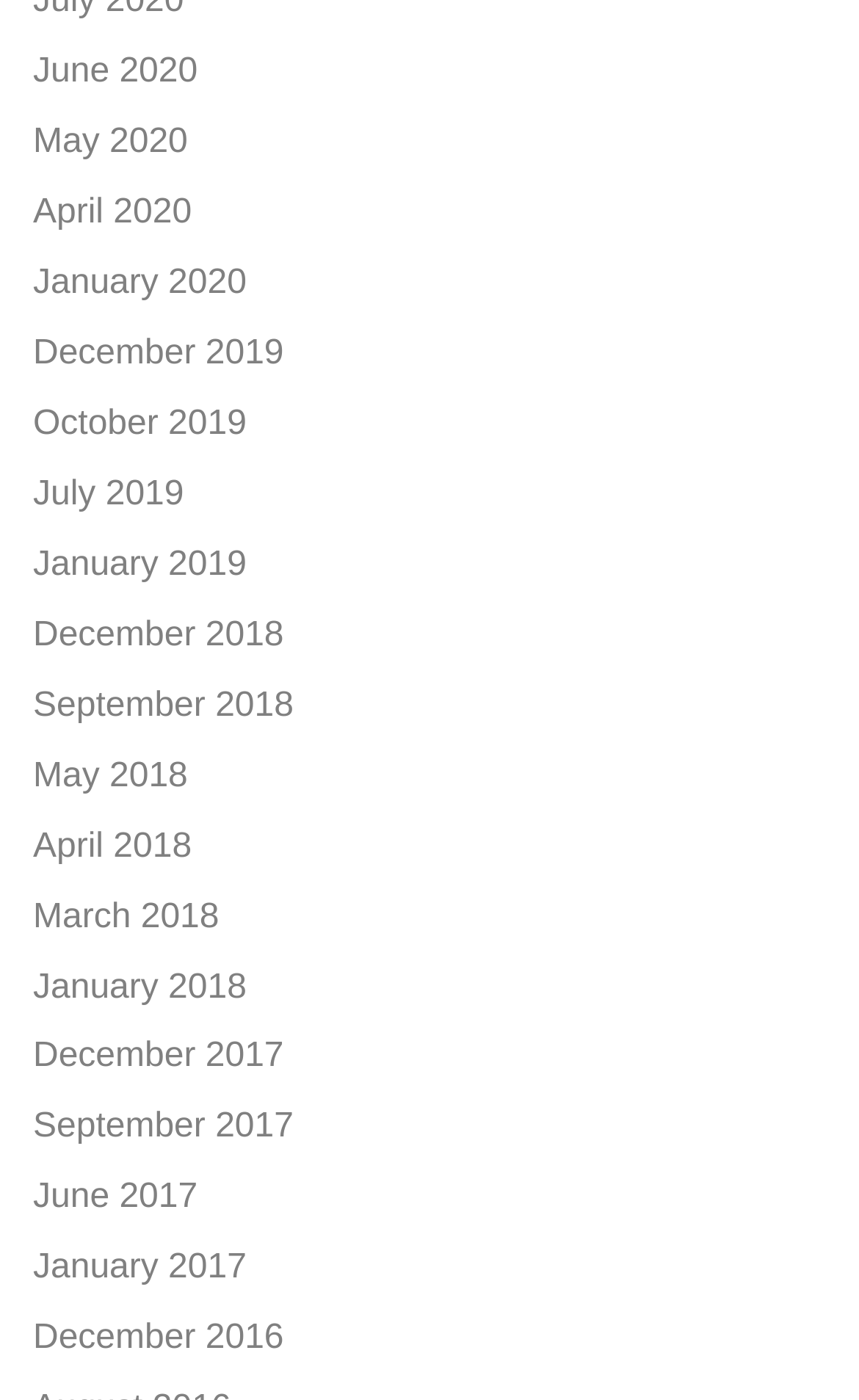What is the month listed immediately after April 2020?
Please answer the question with a detailed response using the information from the screenshot.

I looked at the list of links on the webpage and found that the link immediately after 'April 2020' is 'May 2020', which suggests that it is the next month listed.